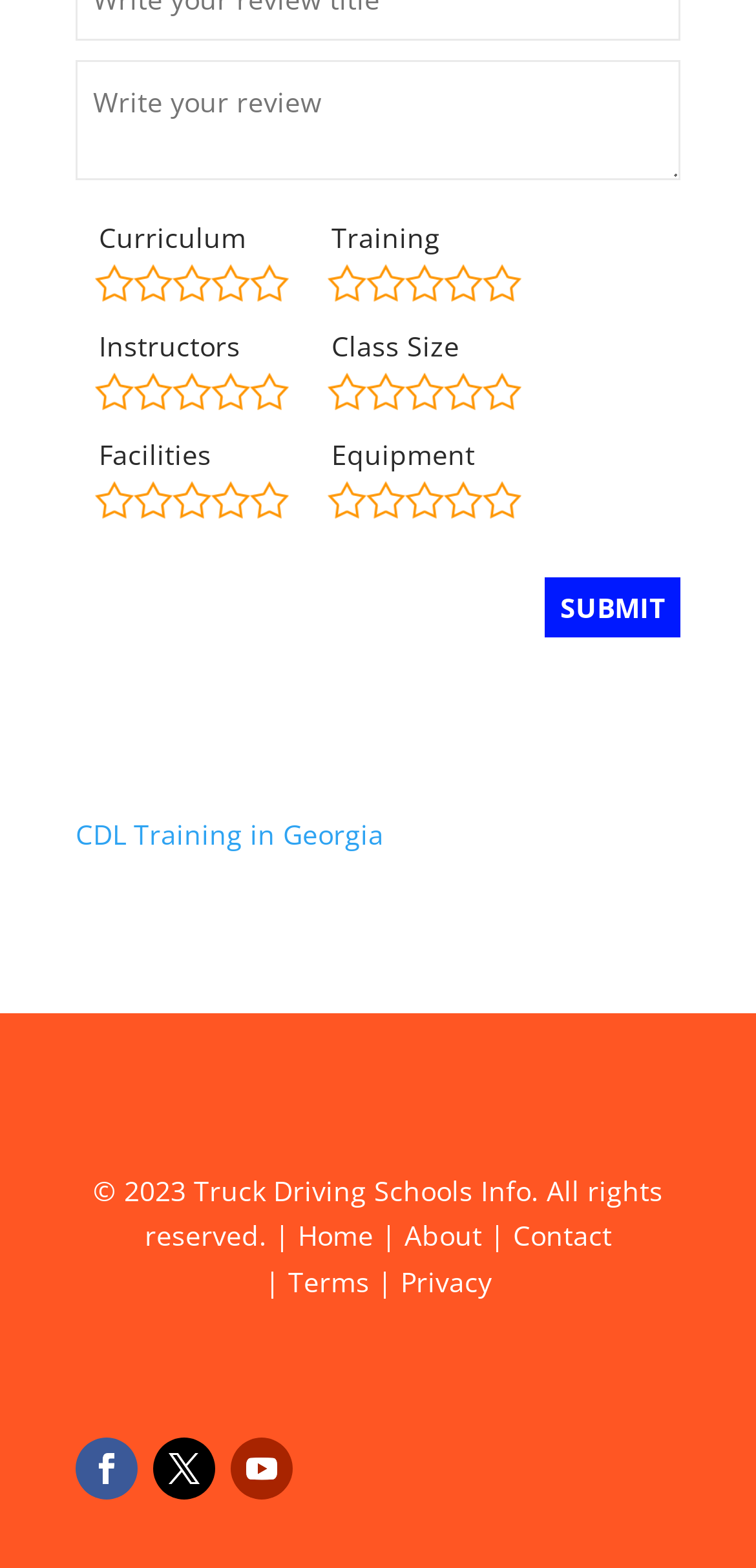How many categories are there for reviewing?
Utilize the image to construct a detailed and well-explained answer.

There are seven categories listed on the webpage for reviewing, which are Curriculum, Training, Instructors, Class Size, Facilities, Equipment, and possibly others not shown. These categories are likely used to evaluate the quality of CDL training programs.